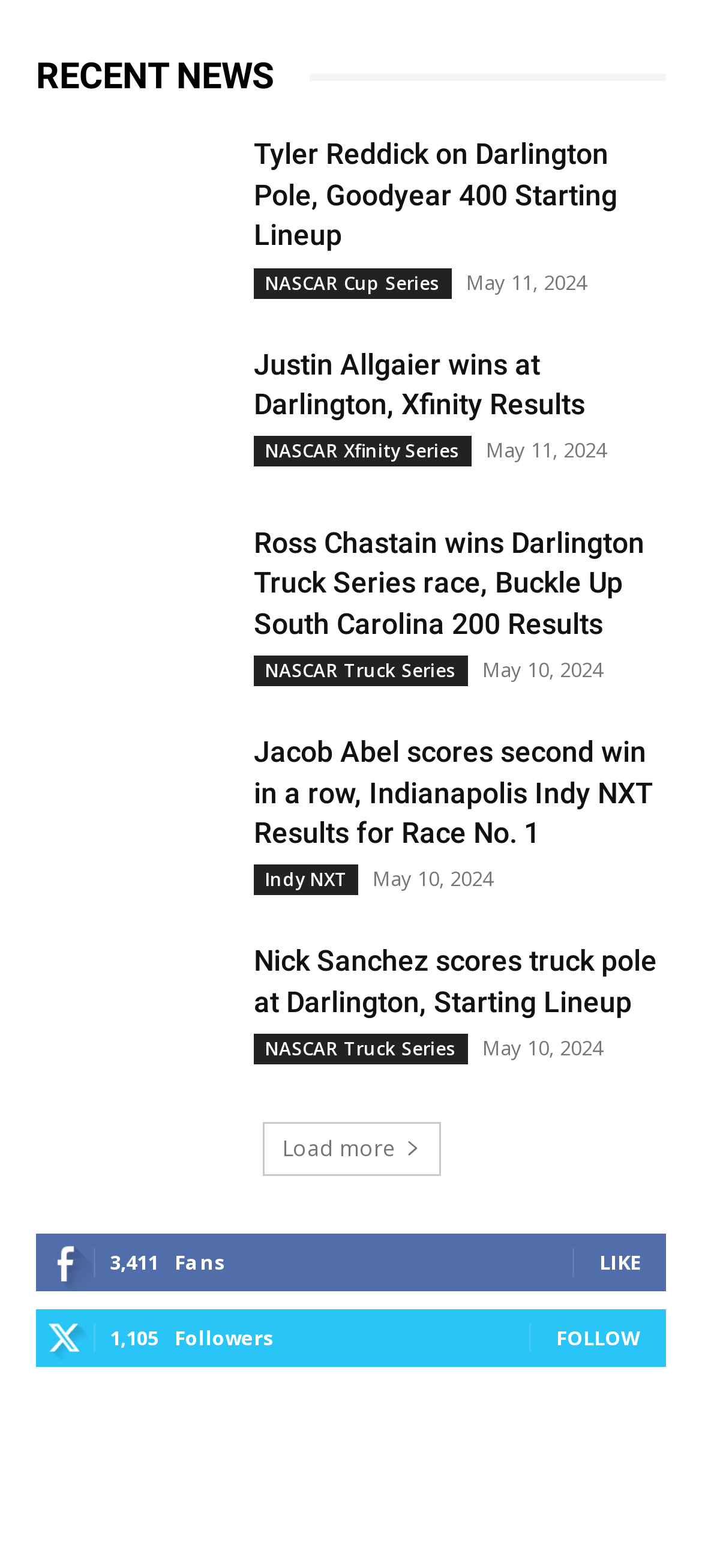Please identify the bounding box coordinates of the clickable area that will fulfill the following instruction: "Follow the page". The coordinates should be in the format of four float numbers between 0 and 1, i.e., [left, top, right, bottom].

[0.792, 0.844, 0.913, 0.861]